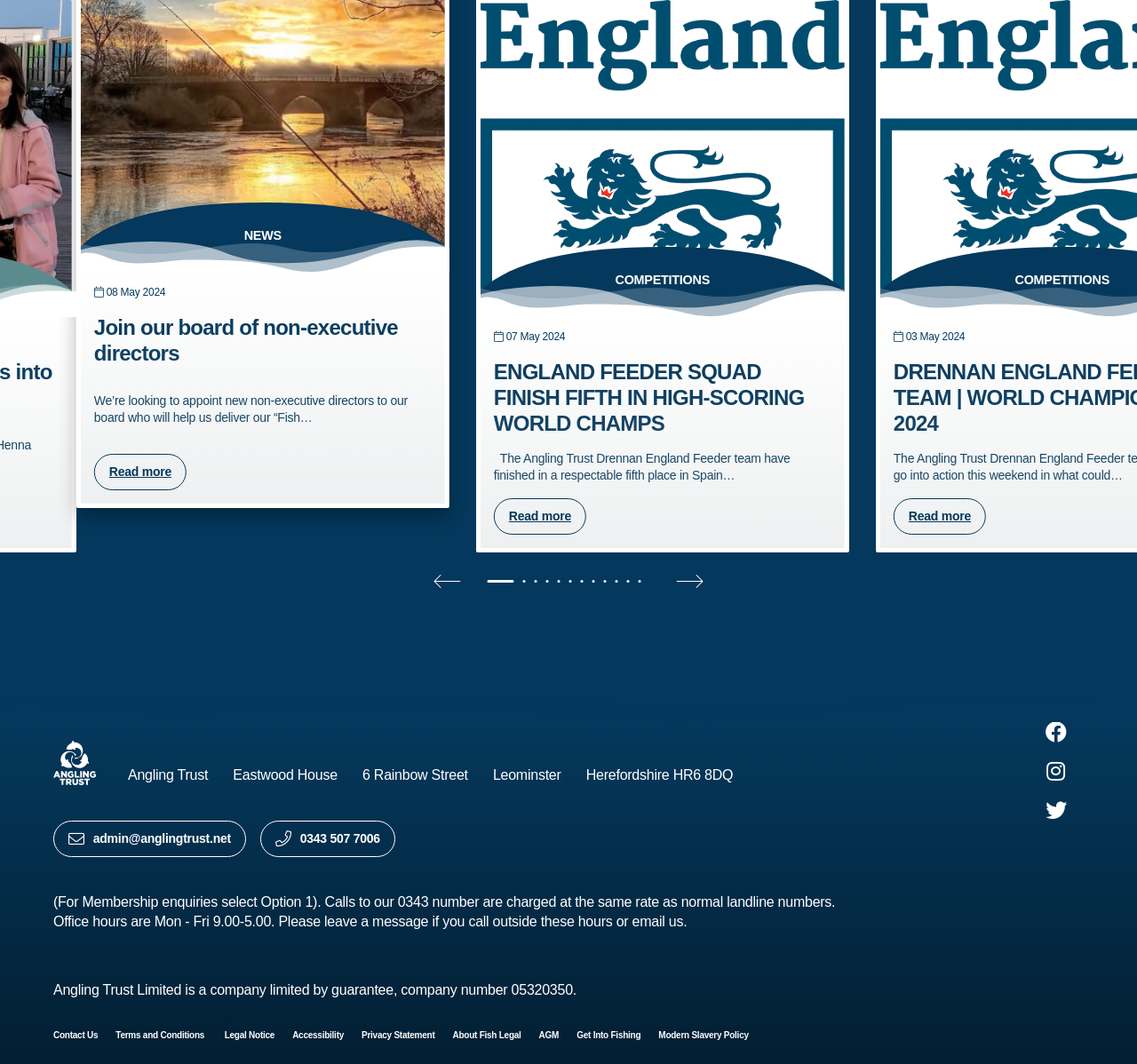What is the phone number of the organization?
Answer the question with a thorough and detailed explanation.

I looked for static text elements that seem to represent the organization's phone number. I found a static text element [601] with the text '0343 507 7006', which is likely the phone number of the organization.